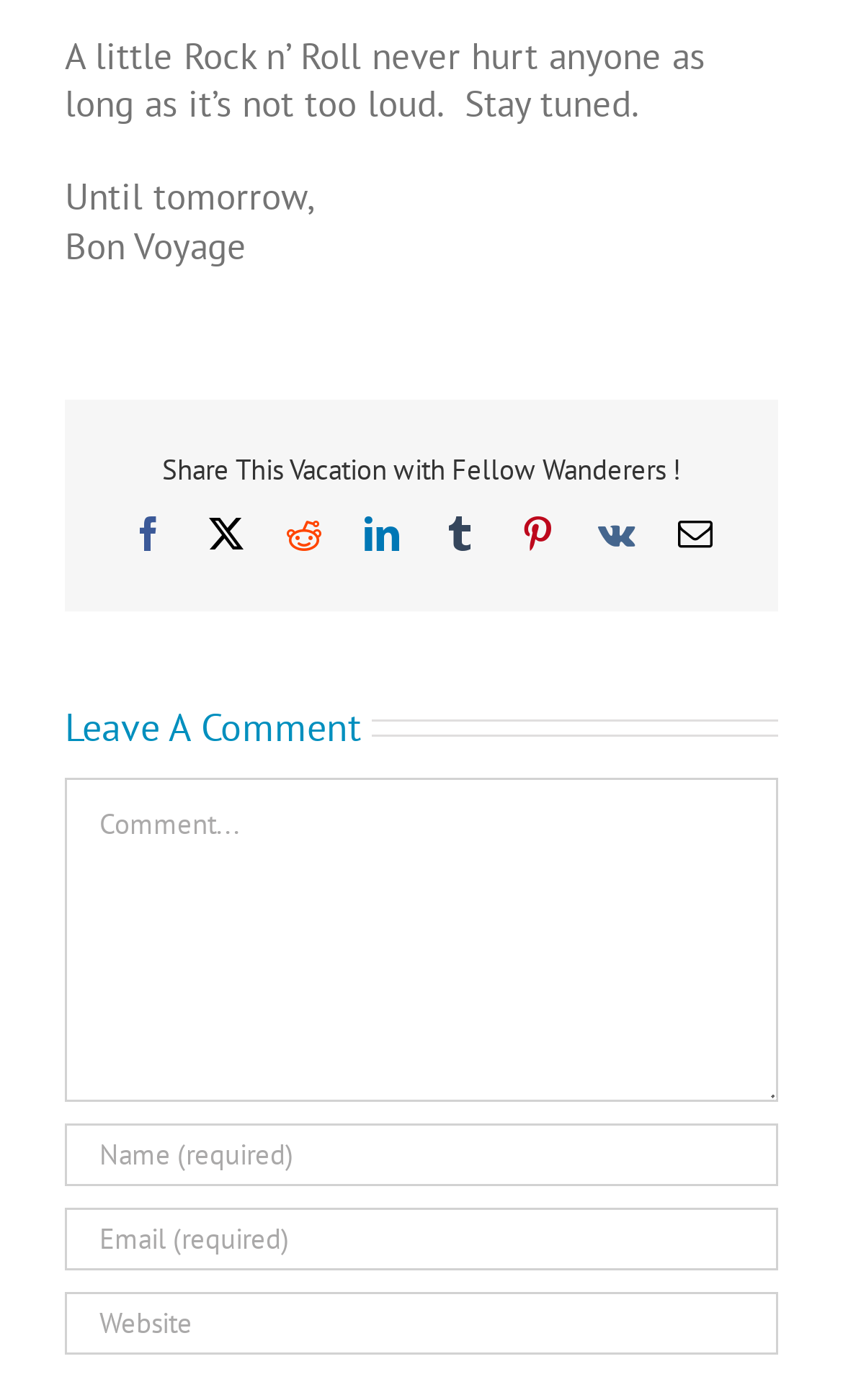How many required fields are there in the comment section?
Look at the image and respond with a one-word or short phrase answer.

3